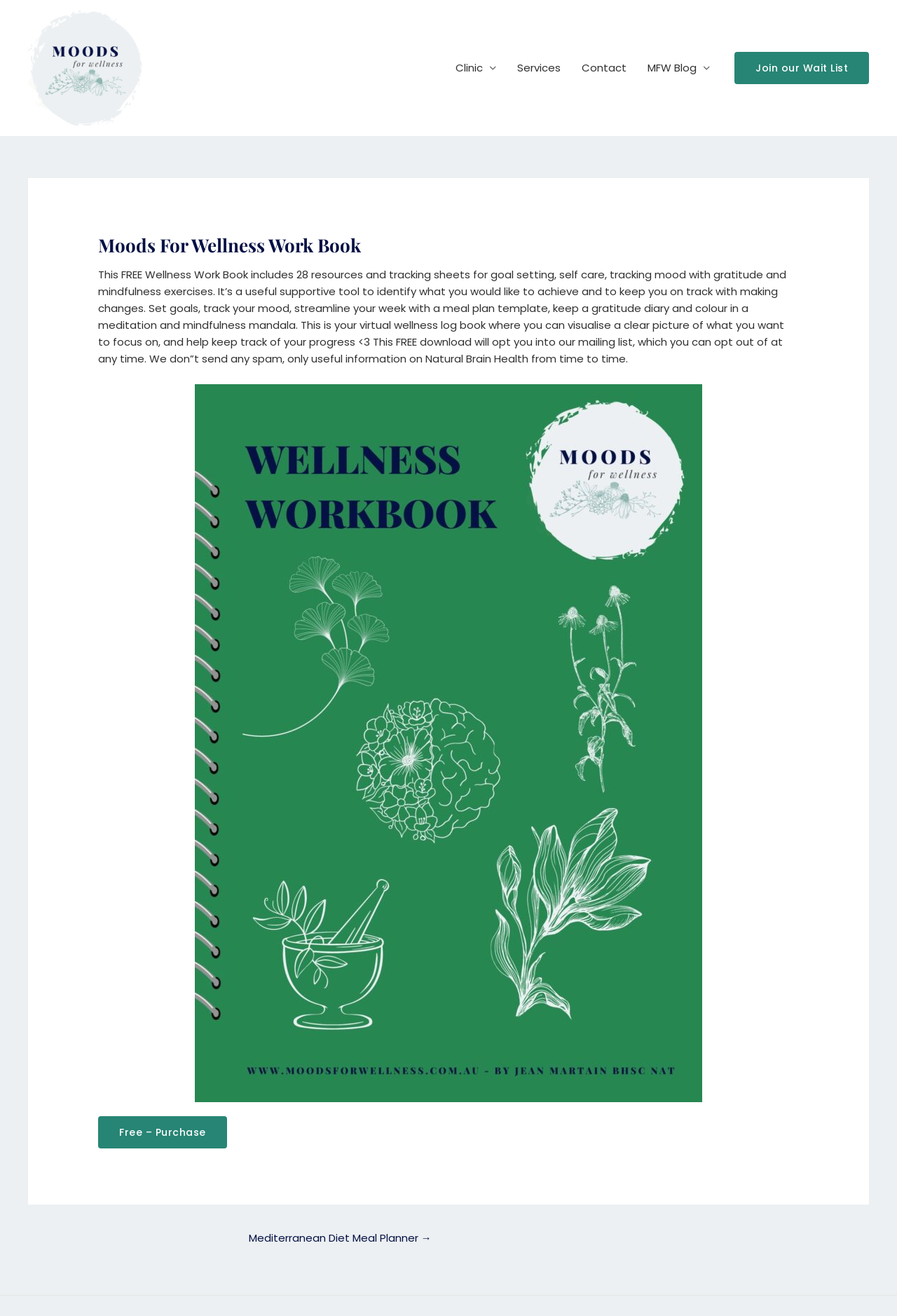Pinpoint the bounding box coordinates of the area that must be clicked to complete this instruction: "Download the FREE Wellness Work Book".

[0.109, 0.848, 0.253, 0.873]